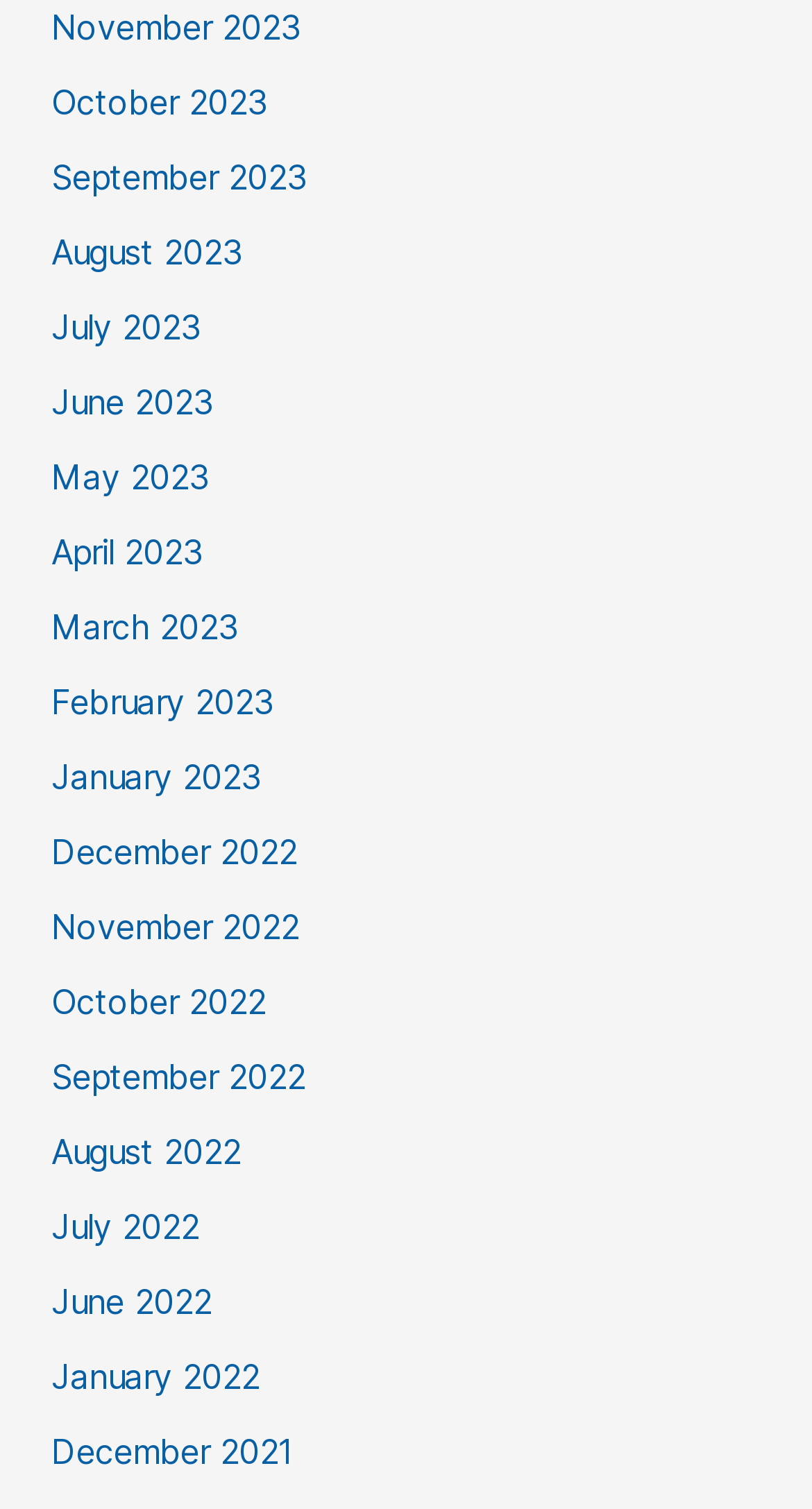Identify the bounding box coordinates of the part that should be clicked to carry out this instruction: "View September 2023".

[0.063, 0.103, 0.379, 0.131]